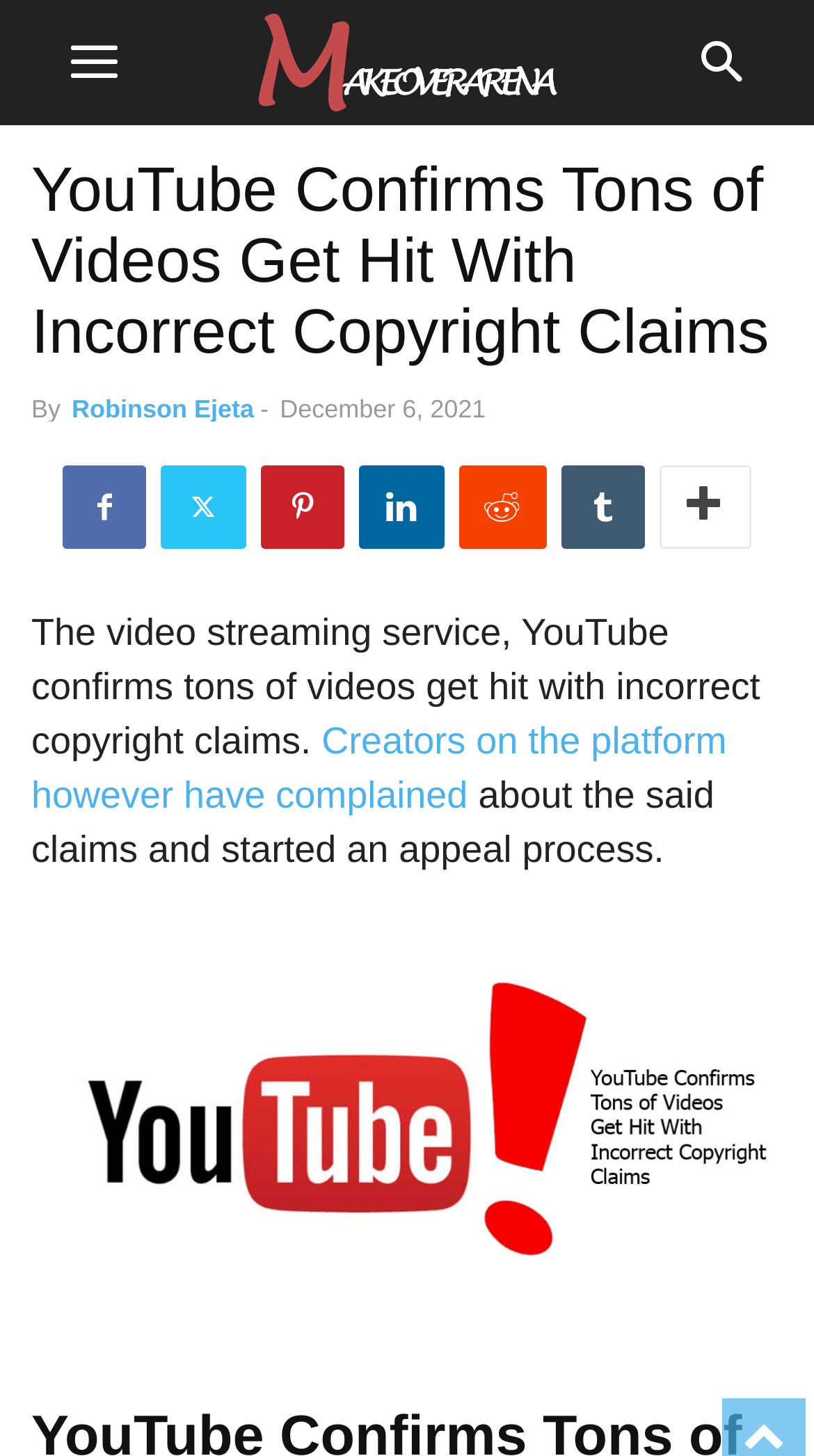What is the main topic of the article?
Refer to the image and answer the question using a single word or phrase.

YouTube copyright claims